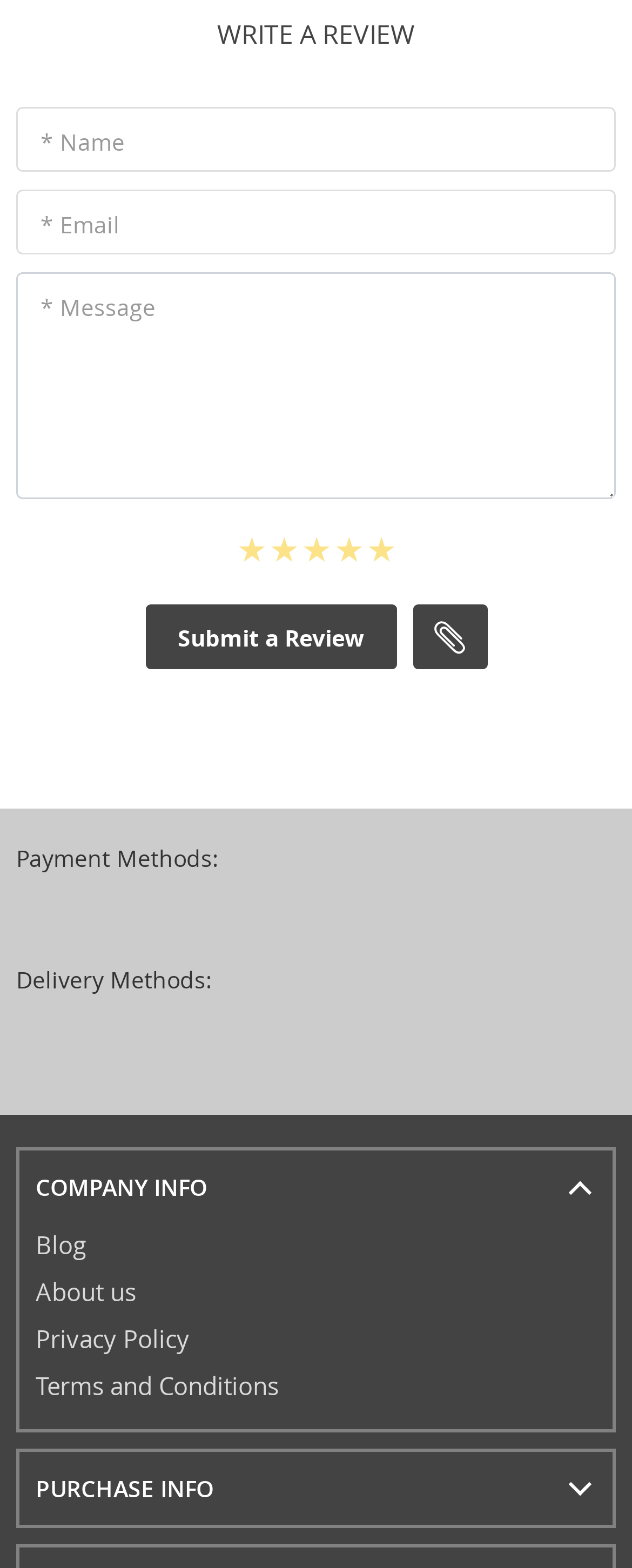Identify the bounding box coordinates of the section that should be clicked to achieve the task described: "Attach a file".

[0.653, 0.386, 0.771, 0.427]